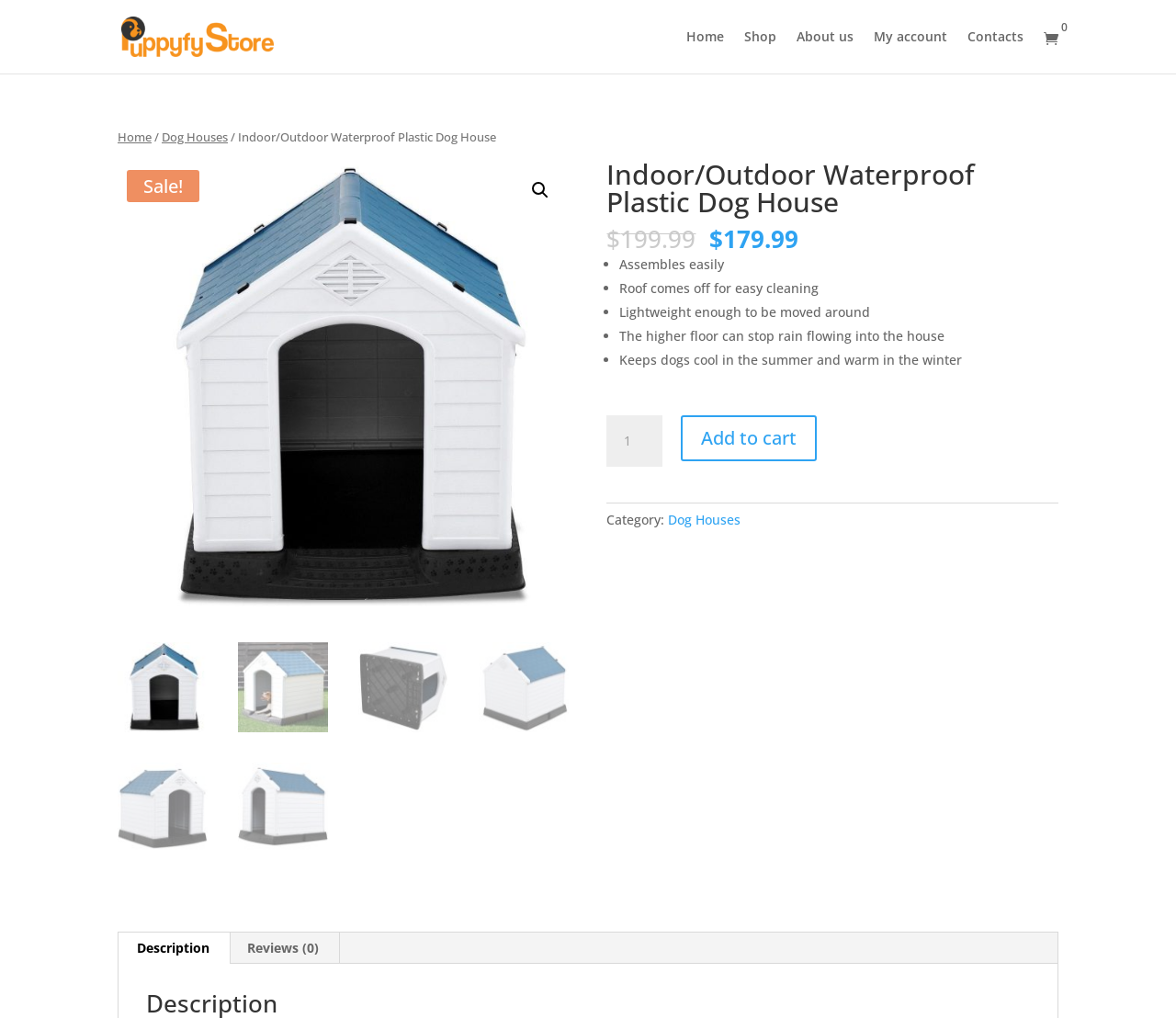Find the bounding box coordinates of the element's region that should be clicked in order to follow the given instruction: "View product details". The coordinates should consist of four float numbers between 0 and 1, i.e., [left, top, right, bottom].

[0.516, 0.158, 0.9, 0.224]